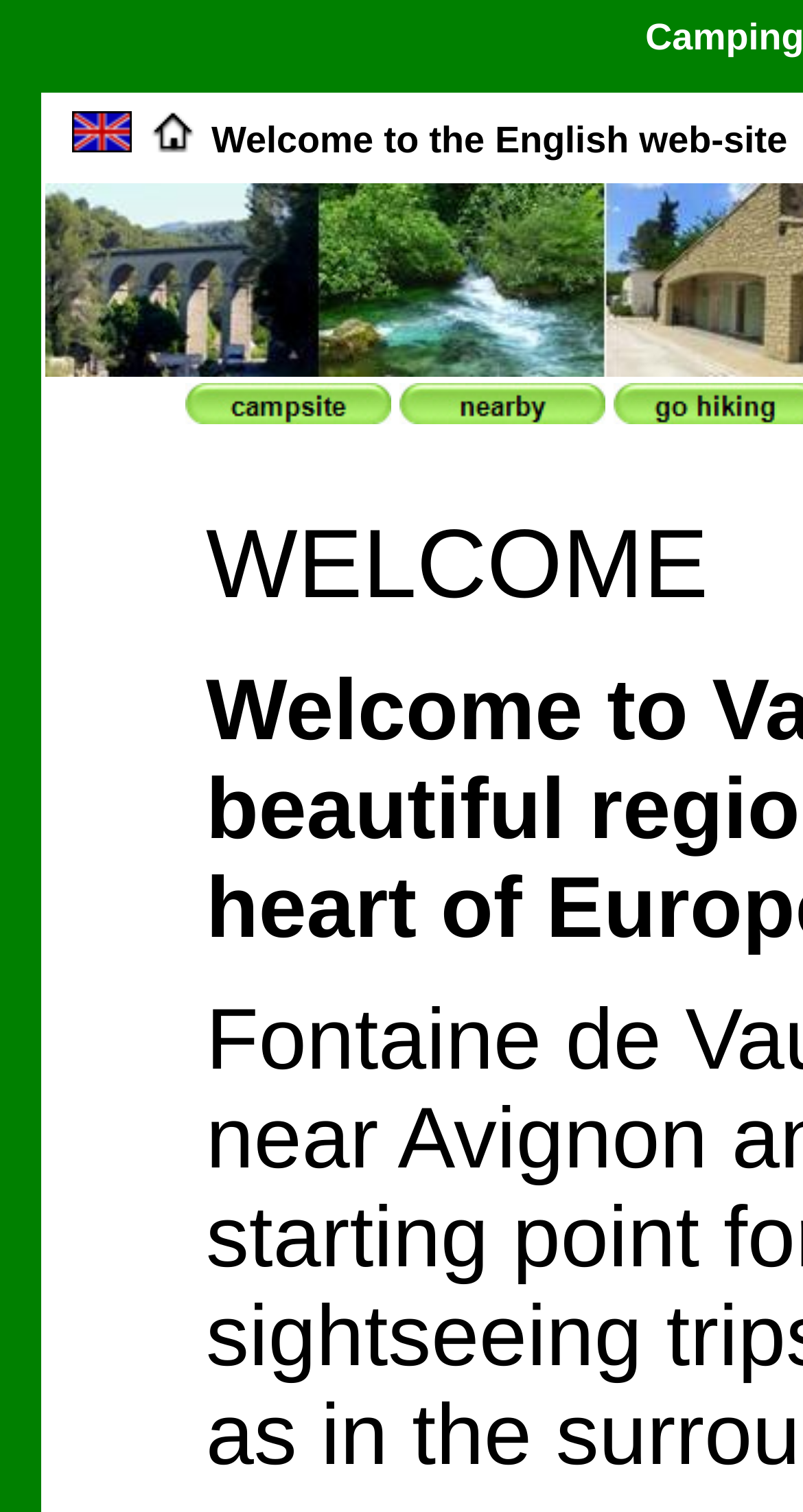Please provide a one-word or short phrase answer to the question:
Are there any icons on the webpage?

yes